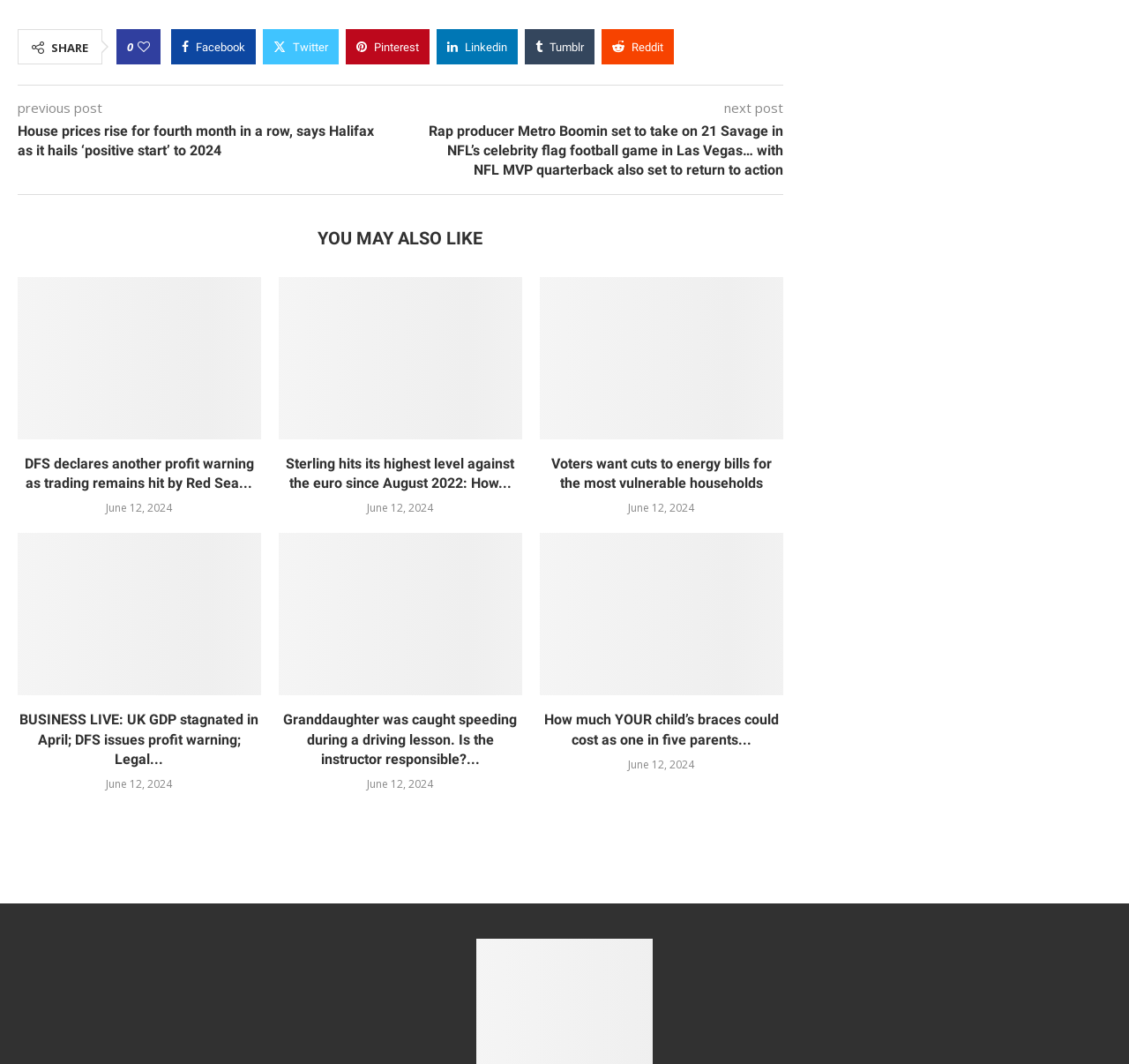Find the bounding box coordinates of the area that needs to be clicked in order to achieve the following instruction: "Read the article 'Voters want cuts to energy bills for the most vulnerable households'". The coordinates should be specified as four float numbers between 0 and 1, i.e., [left, top, right, bottom].

[0.478, 0.26, 0.693, 0.413]